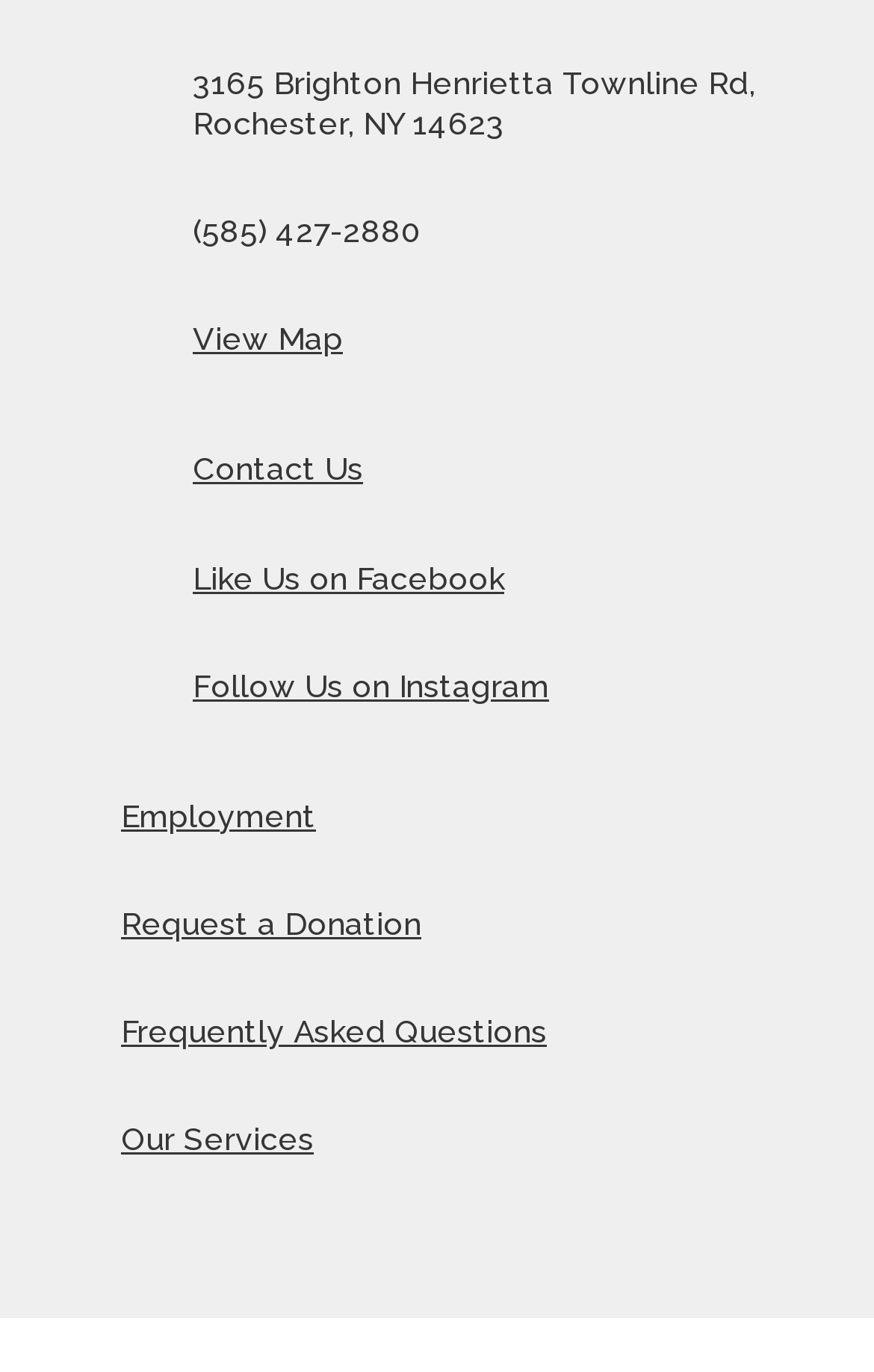Please provide a one-word or short phrase answer to the question:
What can I do on this webpage?

View Map, Contact Us, etc.